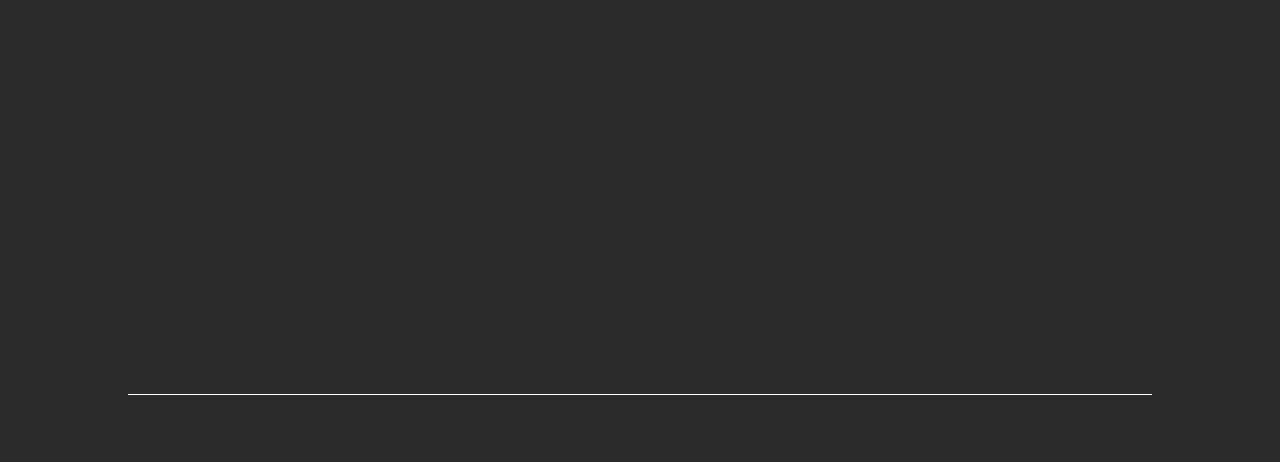Please determine the bounding box coordinates of the element's region to click for the following instruction: "Contact The McDonnel Group".

[0.781, 0.422, 0.819, 0.459]